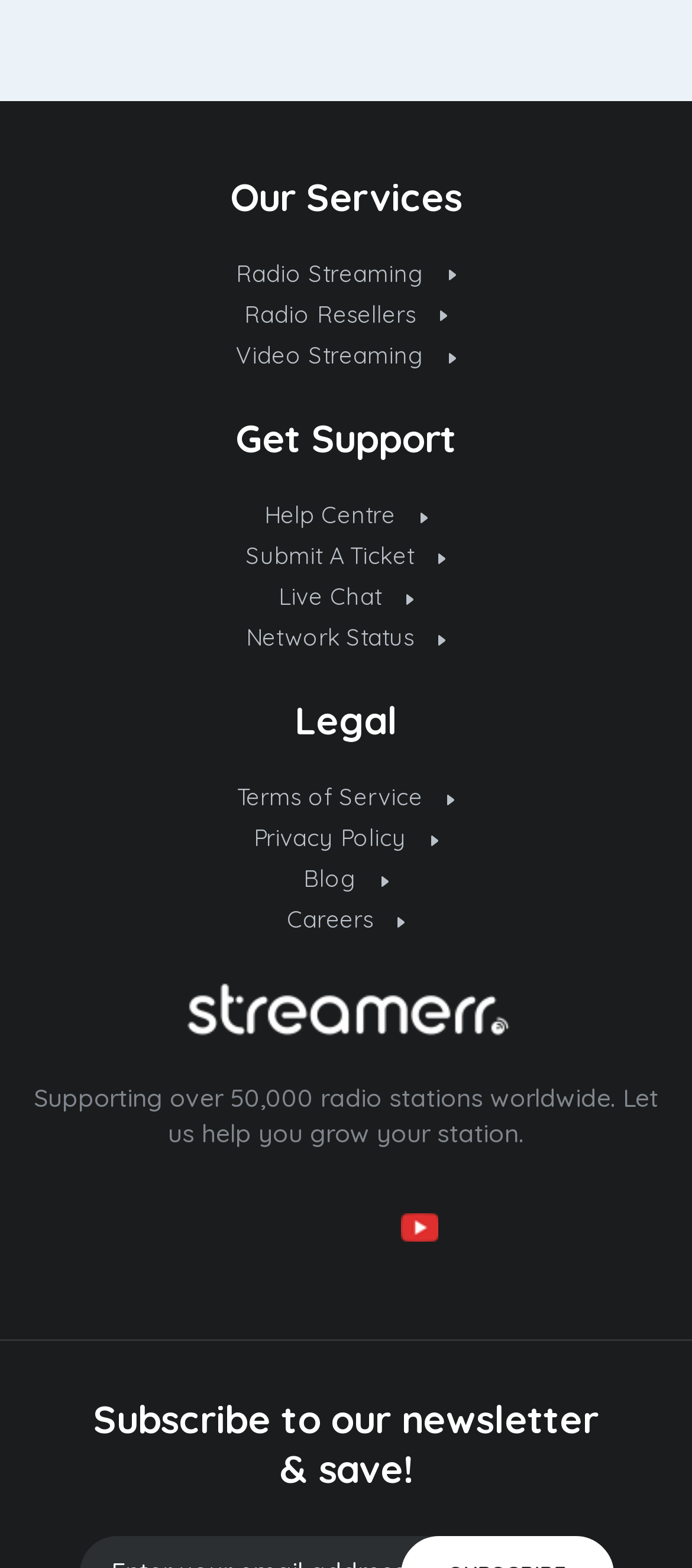Determine the bounding box coordinates of the area to click in order to meet this instruction: "Get help from Help Centre".

[0.038, 0.318, 0.962, 0.338]